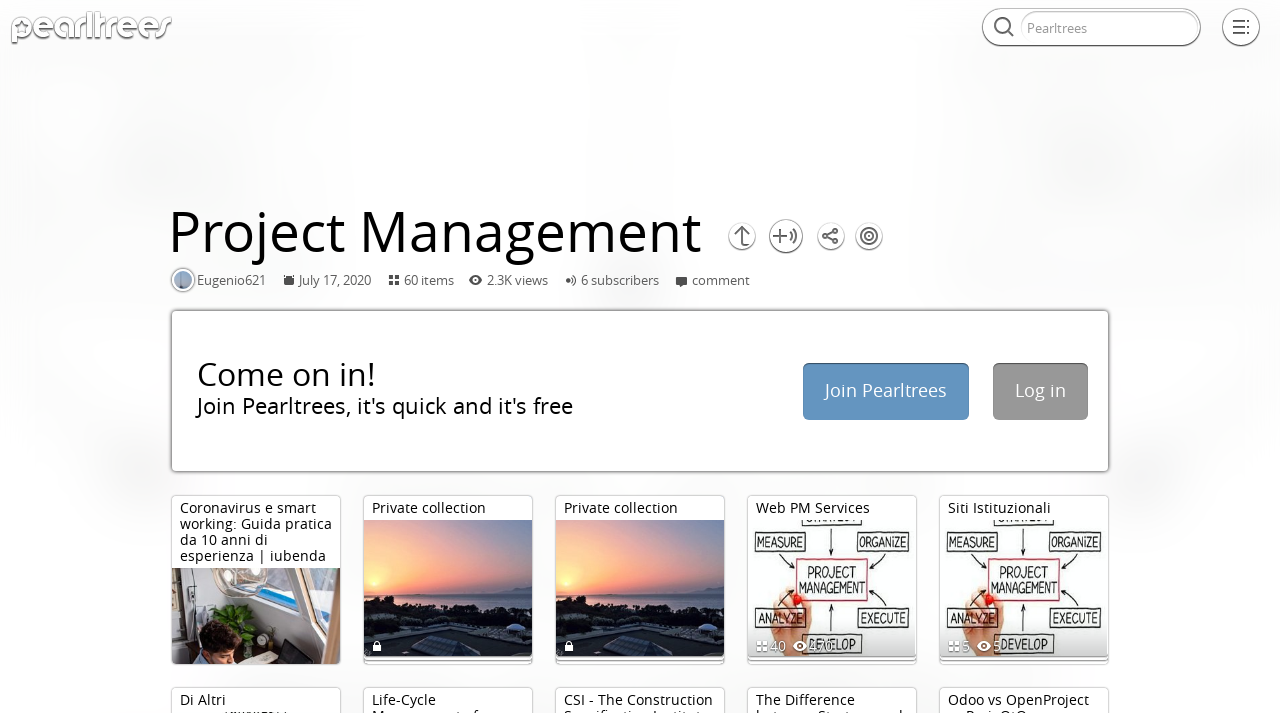Predict the bounding box for the UI component with the following description: "Pearltrees".

[0.773, 0.0, 0.796, 0.076]